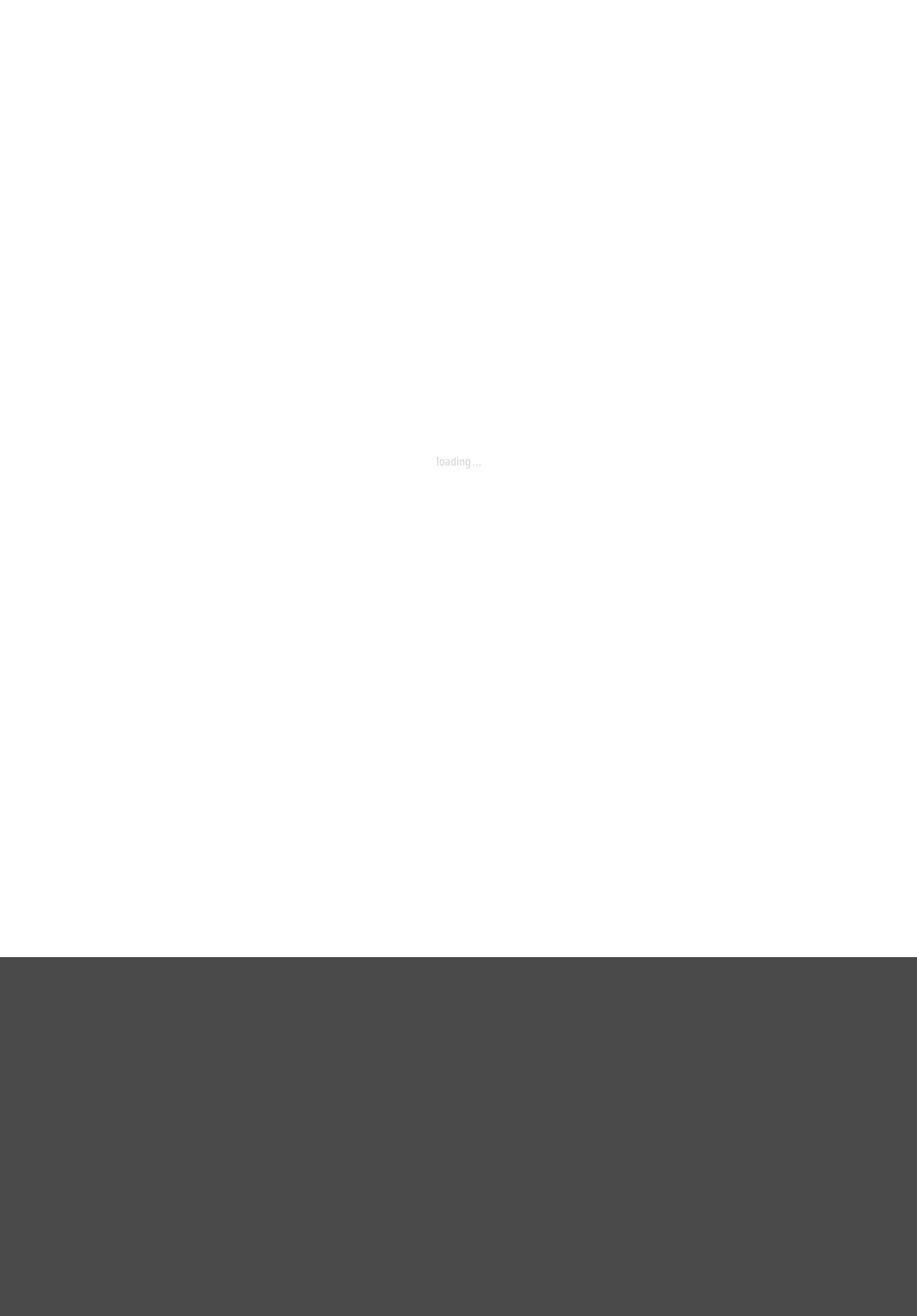Who is the Sales Manager at Hempel Special Metals?
Please use the image to provide a one-word or short phrase answer.

Kristian Jevtic